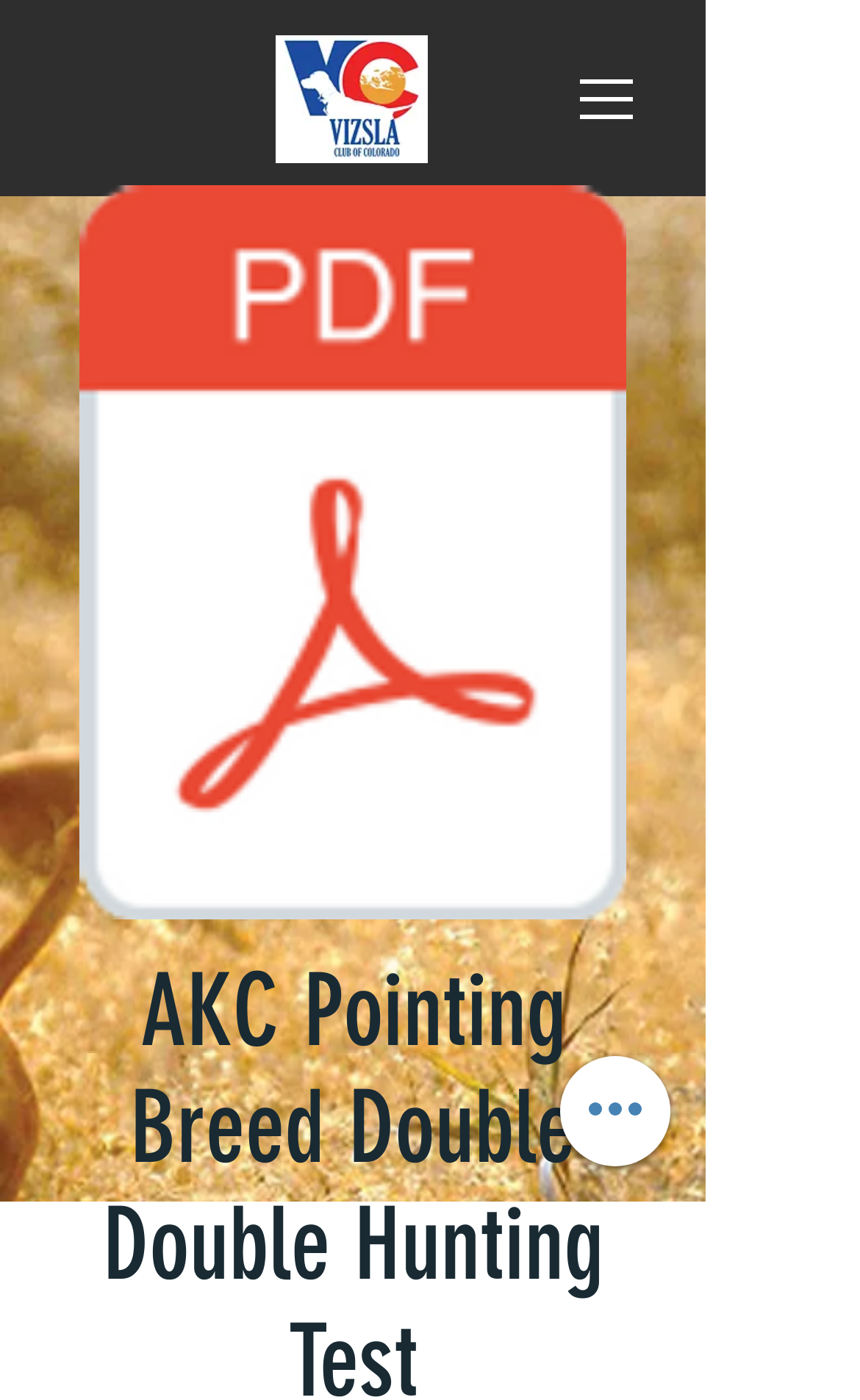Determine the bounding box coordinates of the UI element described by: "title="VCCSpring2024 copy.pdf"".

[0.051, 0.132, 0.769, 0.665]